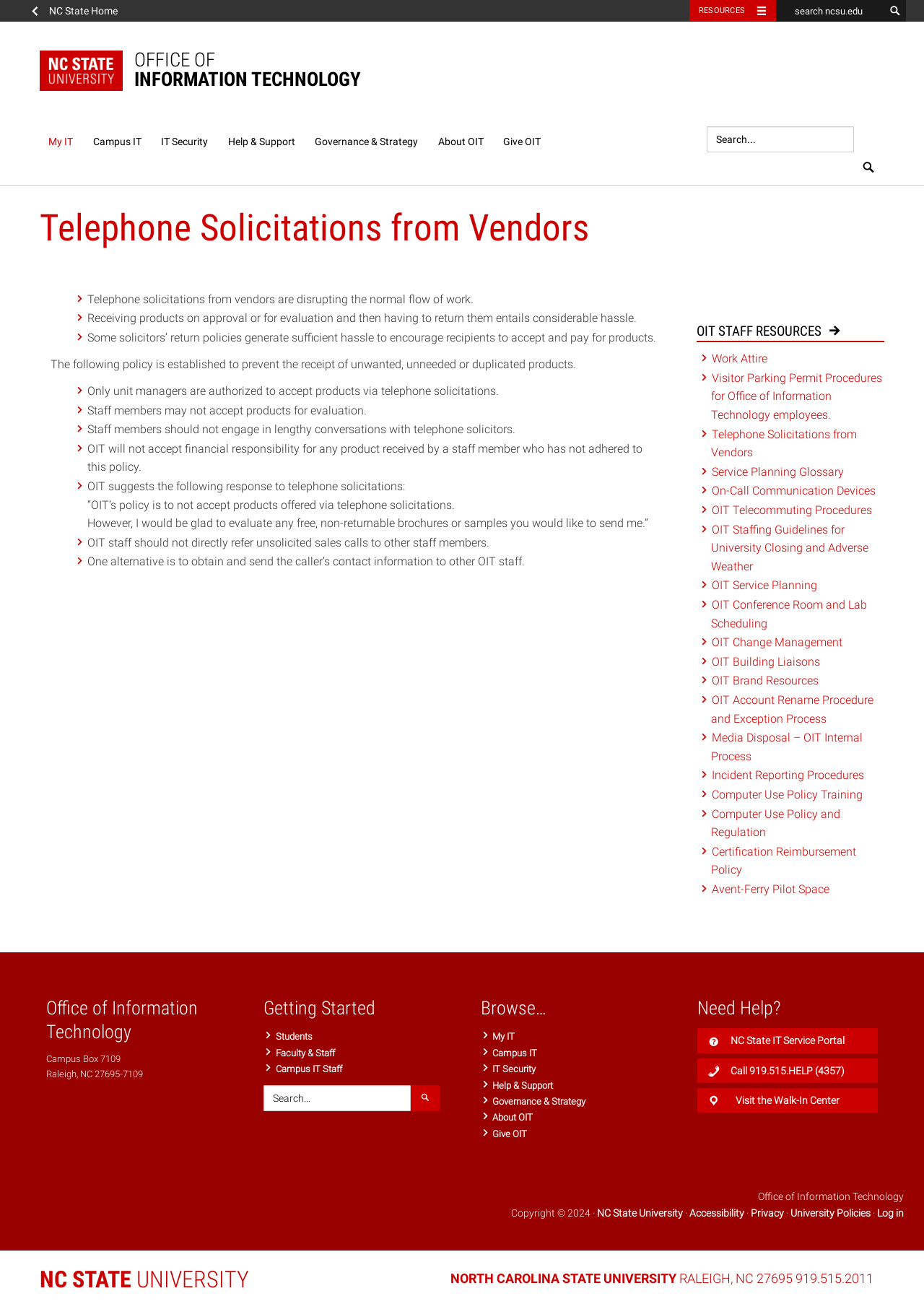Give a short answer using one word or phrase for the question:
What is the policy for accepting products via telephone solicitations?

Only unit managers are authorized